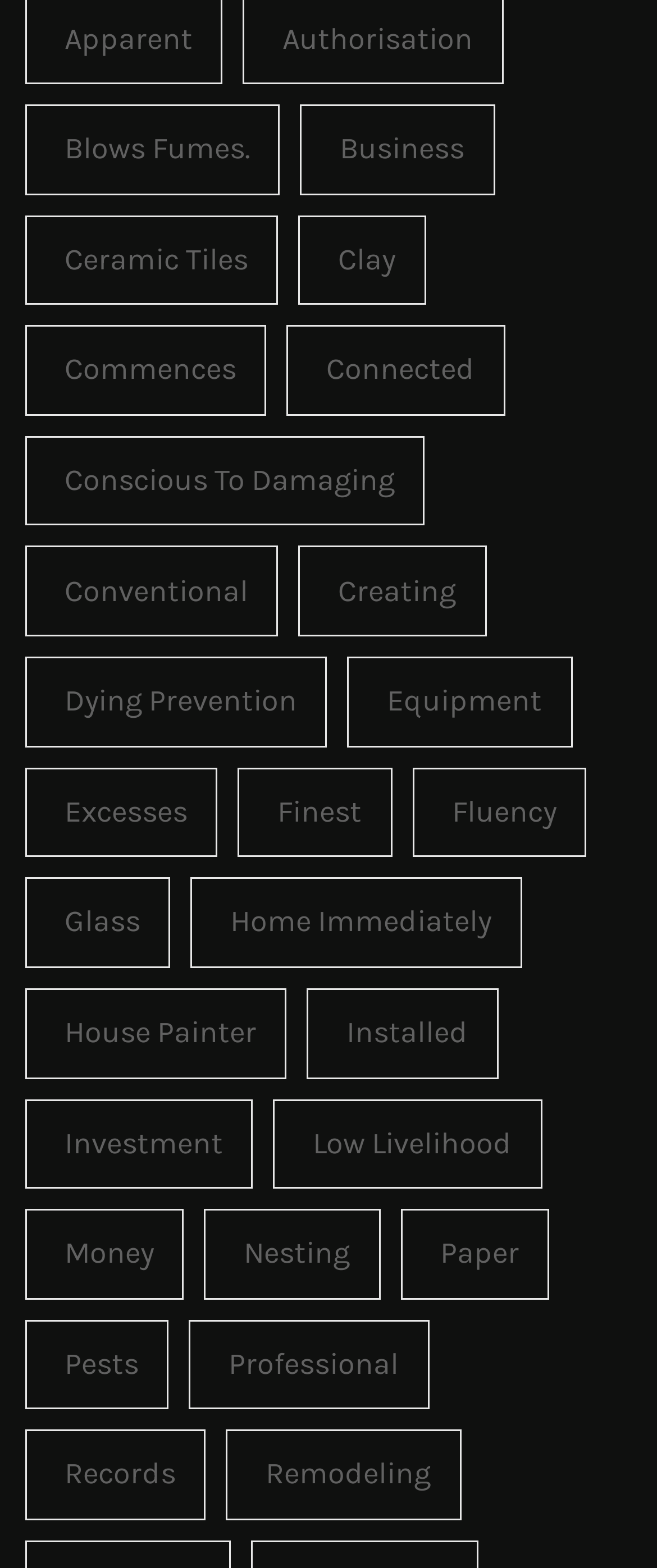Provide the bounding box coordinates for the area that should be clicked to complete the instruction: "View 'Business'".

[0.457, 0.067, 0.753, 0.124]